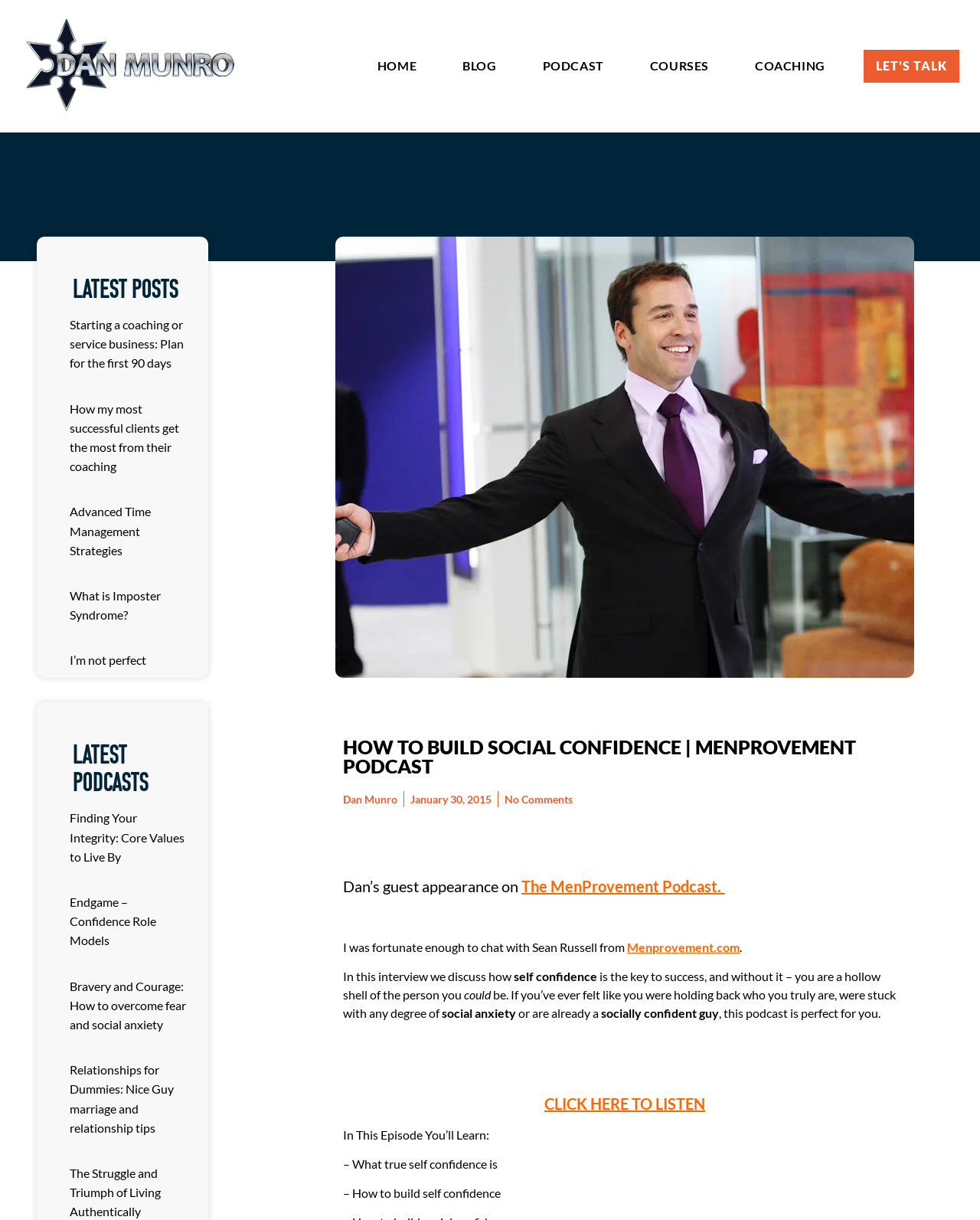Please find the bounding box coordinates for the clickable element needed to perform this instruction: "Click on the HOME link".

[0.377, 0.044, 0.433, 0.064]